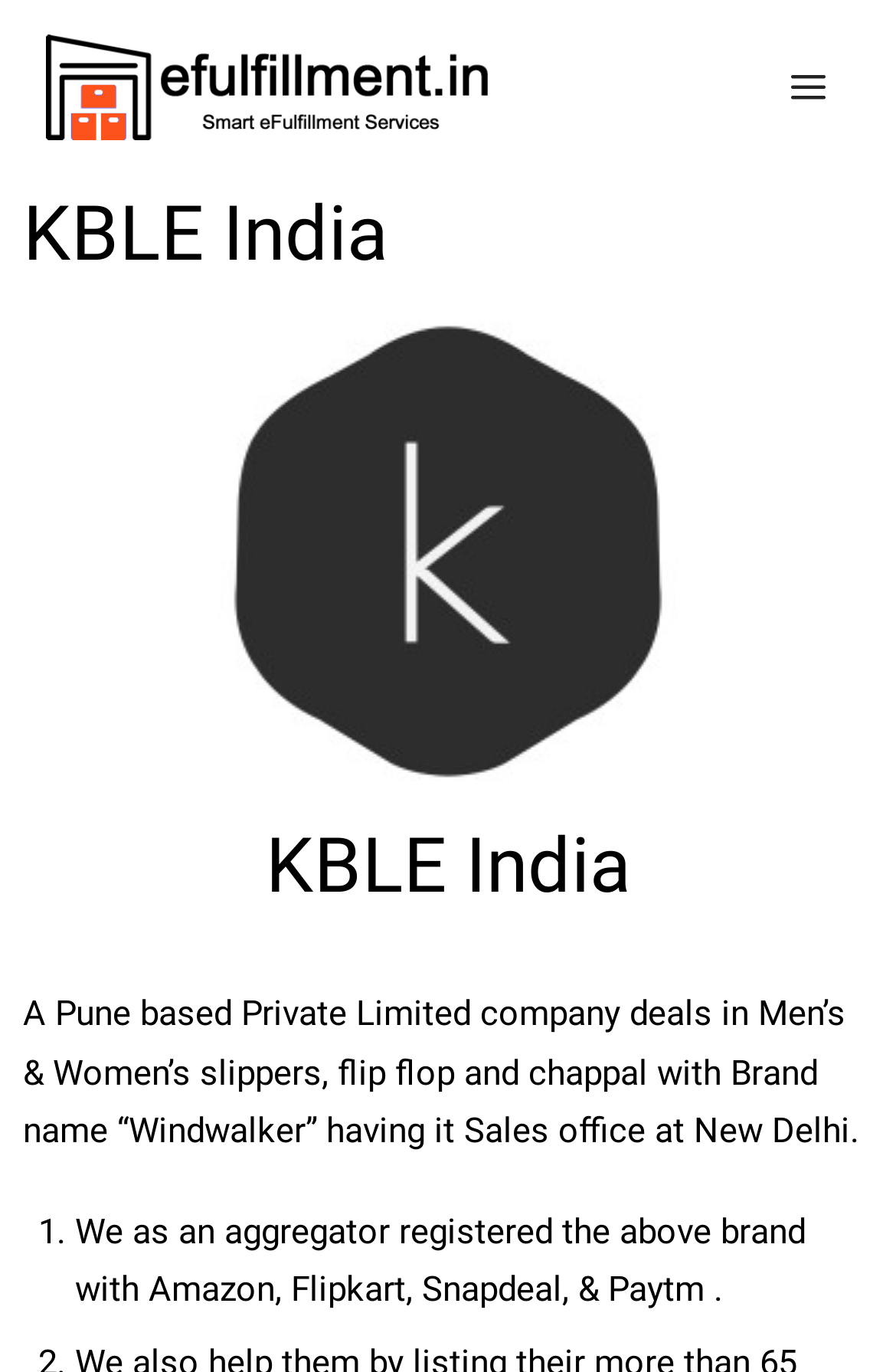Give a one-word or one-phrase response to the question: 
Is the company based in Pune?

Yes